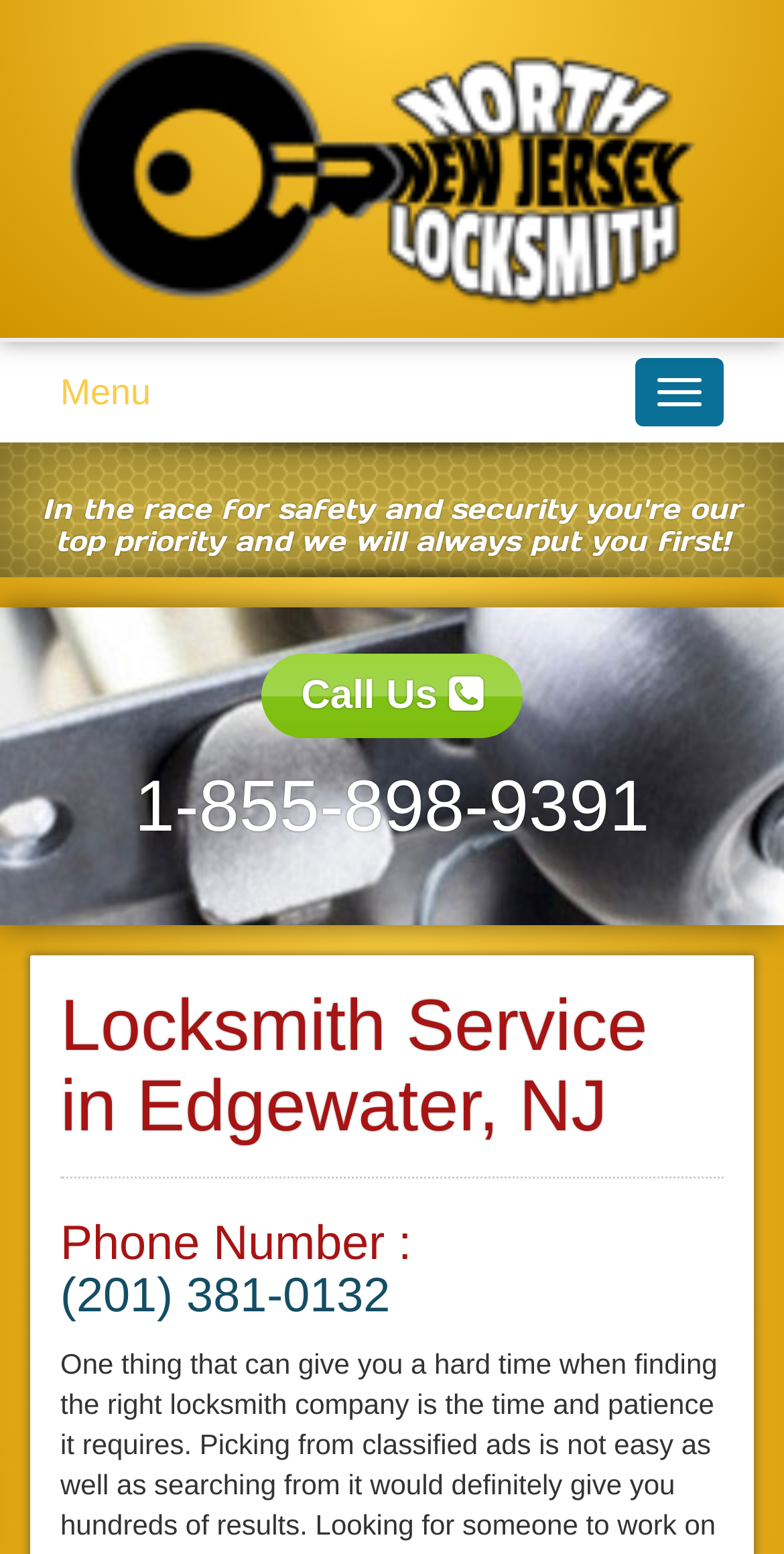What is the phone number to call for locksmith service?
Please give a detailed answer to the question using the information shown in the image.

I found the phone number by looking at the heading 'Phone Number : (201) 381-0132' and the link '(201) 381-0132' below it, which suggests that this is the phone number to call for locksmith service.